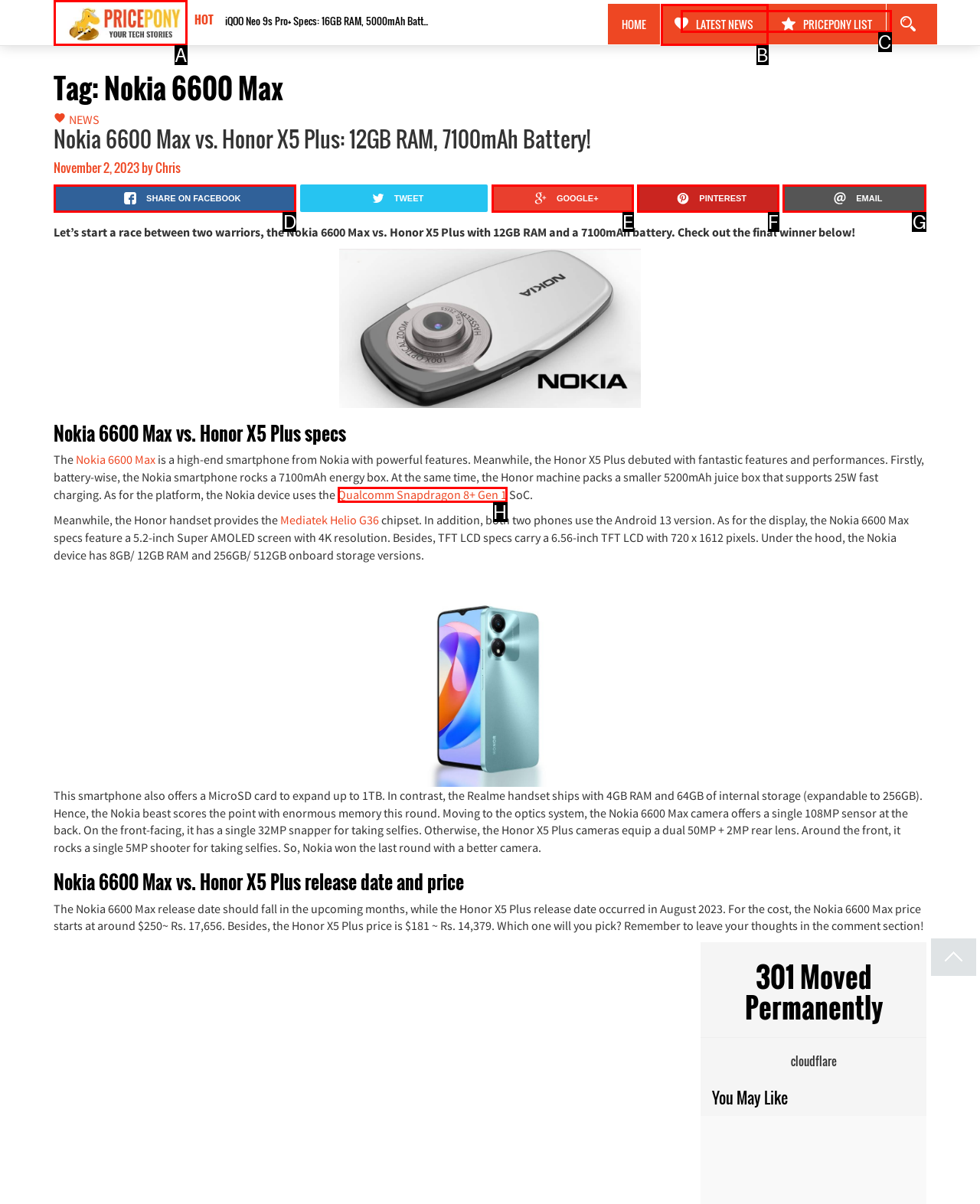Identify the UI element that corresponds to this description: share on facebook
Respond with the letter of the correct option.

D